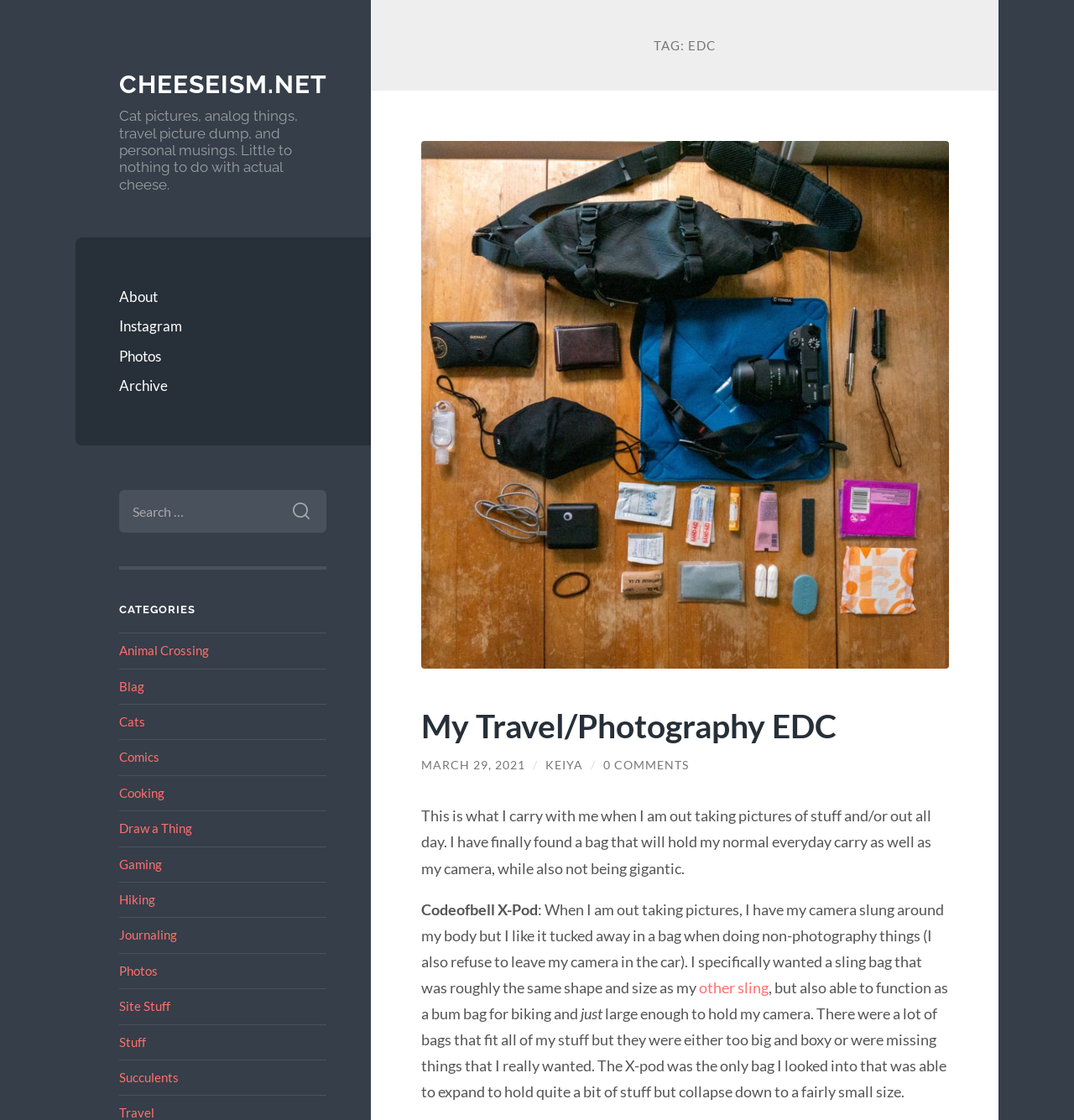Using the provided element description: "My Travel/Photography EDC", determine the bounding box coordinates of the corresponding UI element in the screenshot.

[0.392, 0.63, 0.779, 0.665]